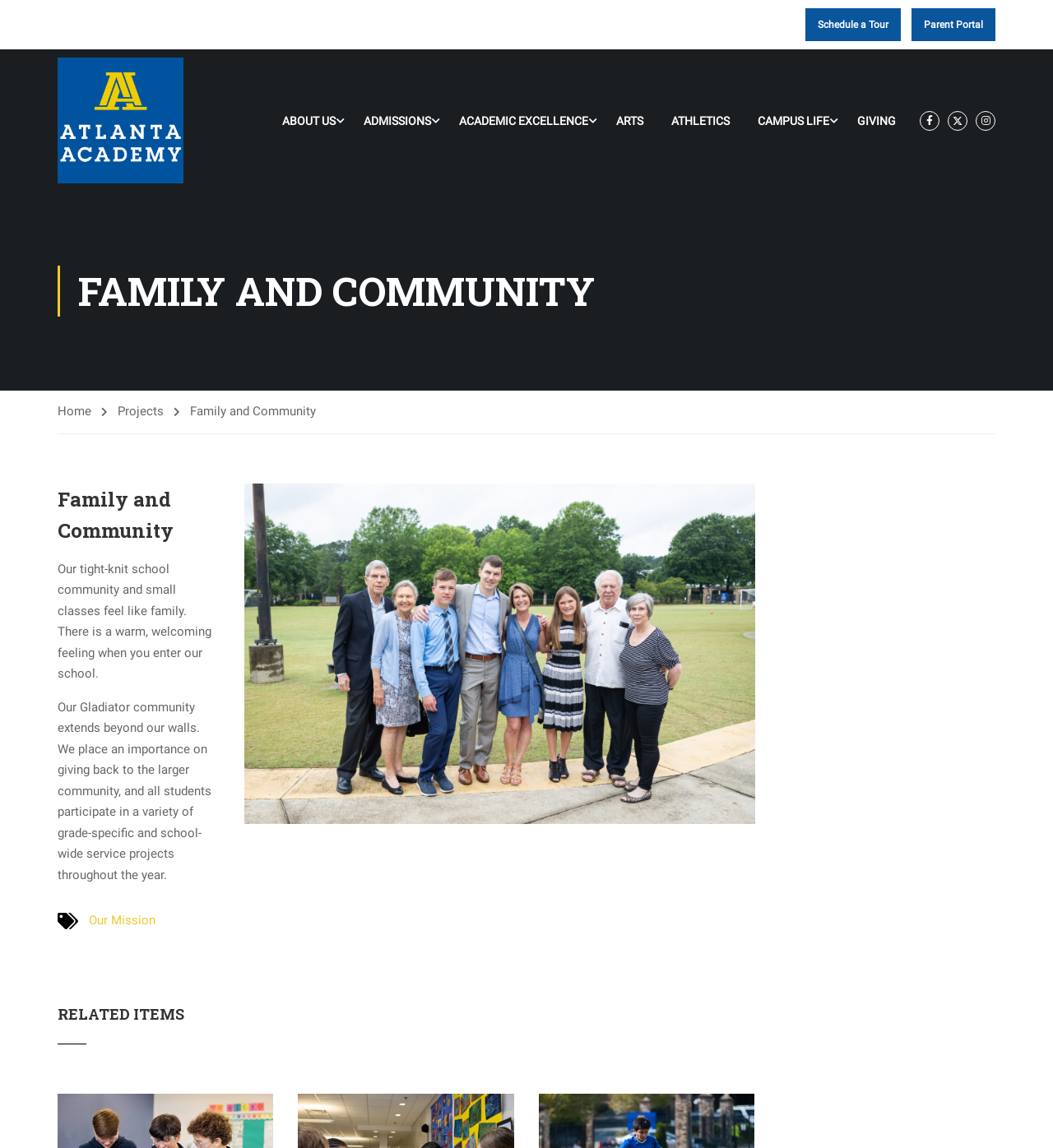Please find the bounding box coordinates in the format (top-left x, top-left y, bottom-right x, bottom-right y) for the given element description. Ensure the coordinates are floating point numbers between 0 and 1. Description: Parent Portal

[0.866, 0.007, 0.945, 0.036]